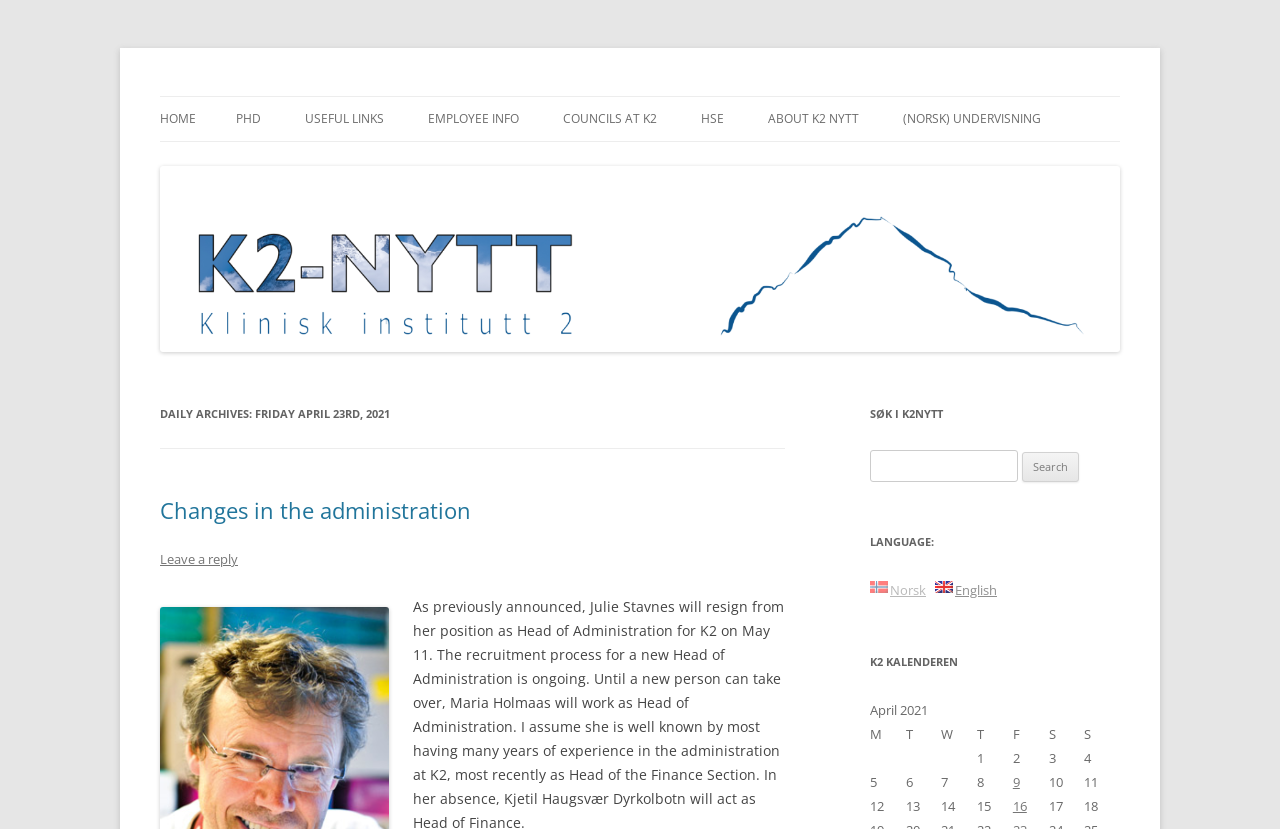Use a single word or phrase to answer the question:
What is the purpose of the 'Search for:' textbox?

To search the website